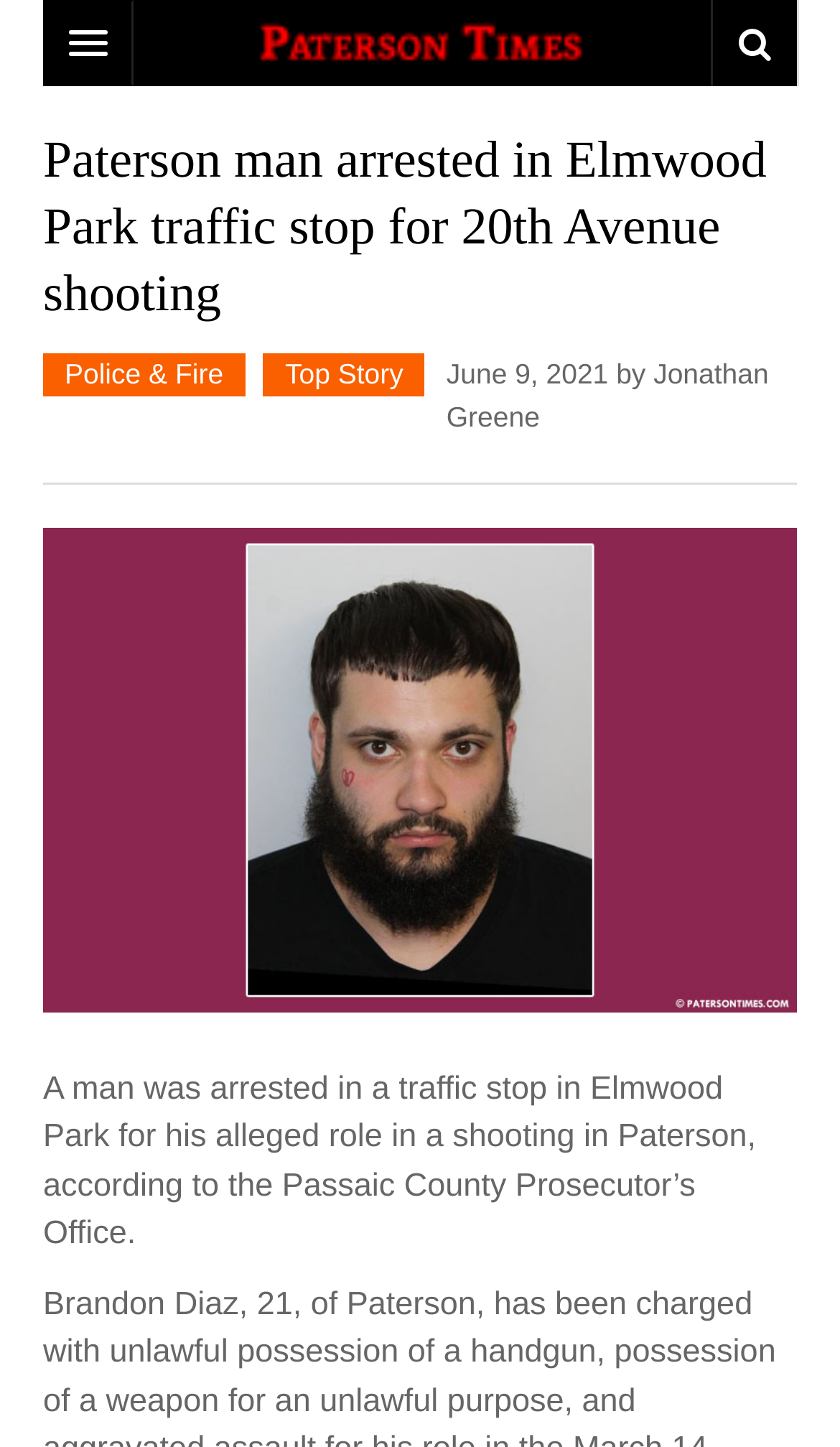Identify and provide the title of the webpage.

Paterson man arrested in Elmwood Park traffic stop for 20th Avenue shooting